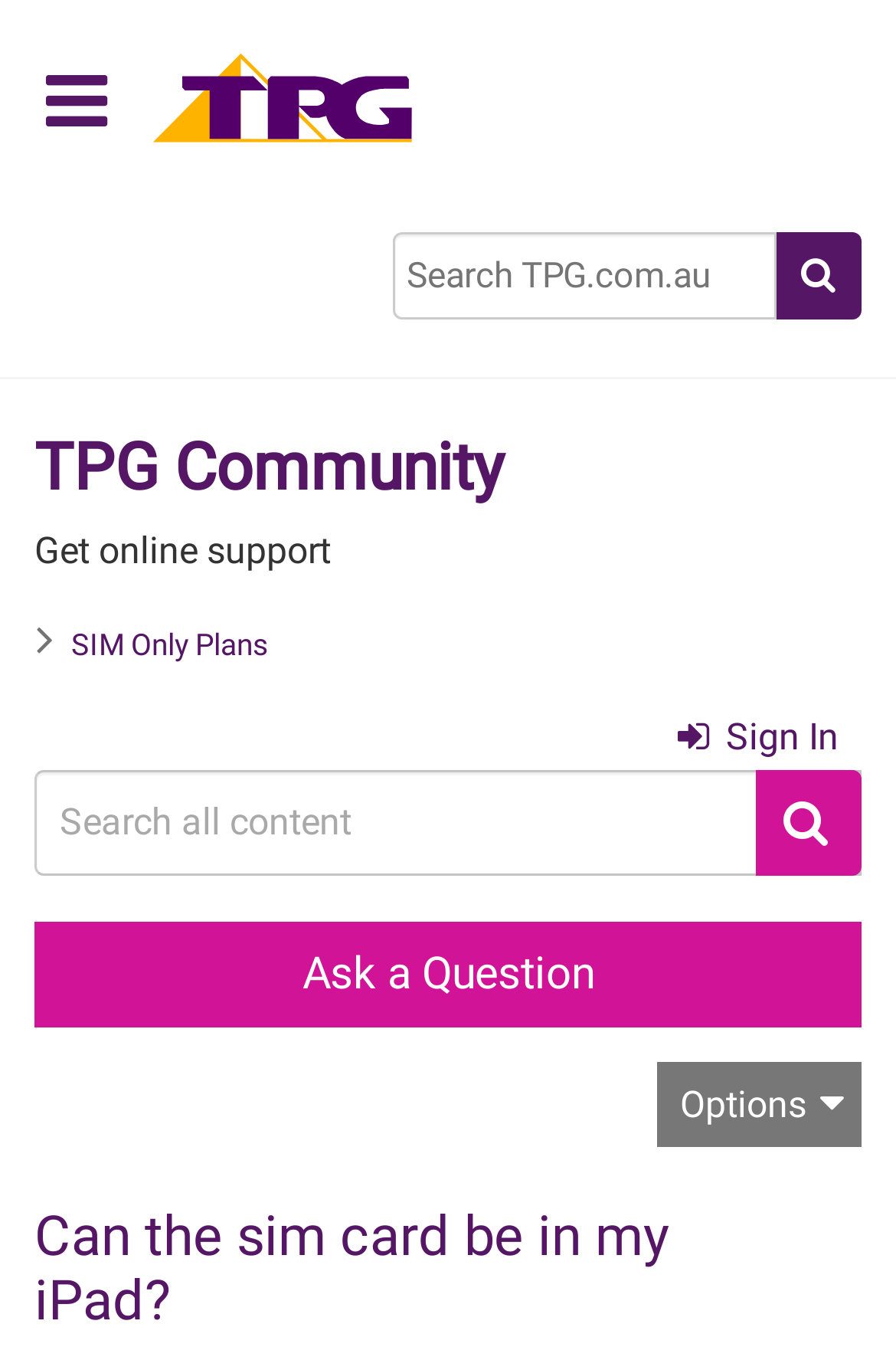Provide a one-word or short-phrase response to the question:
Is the 'Options' button expanded?

No